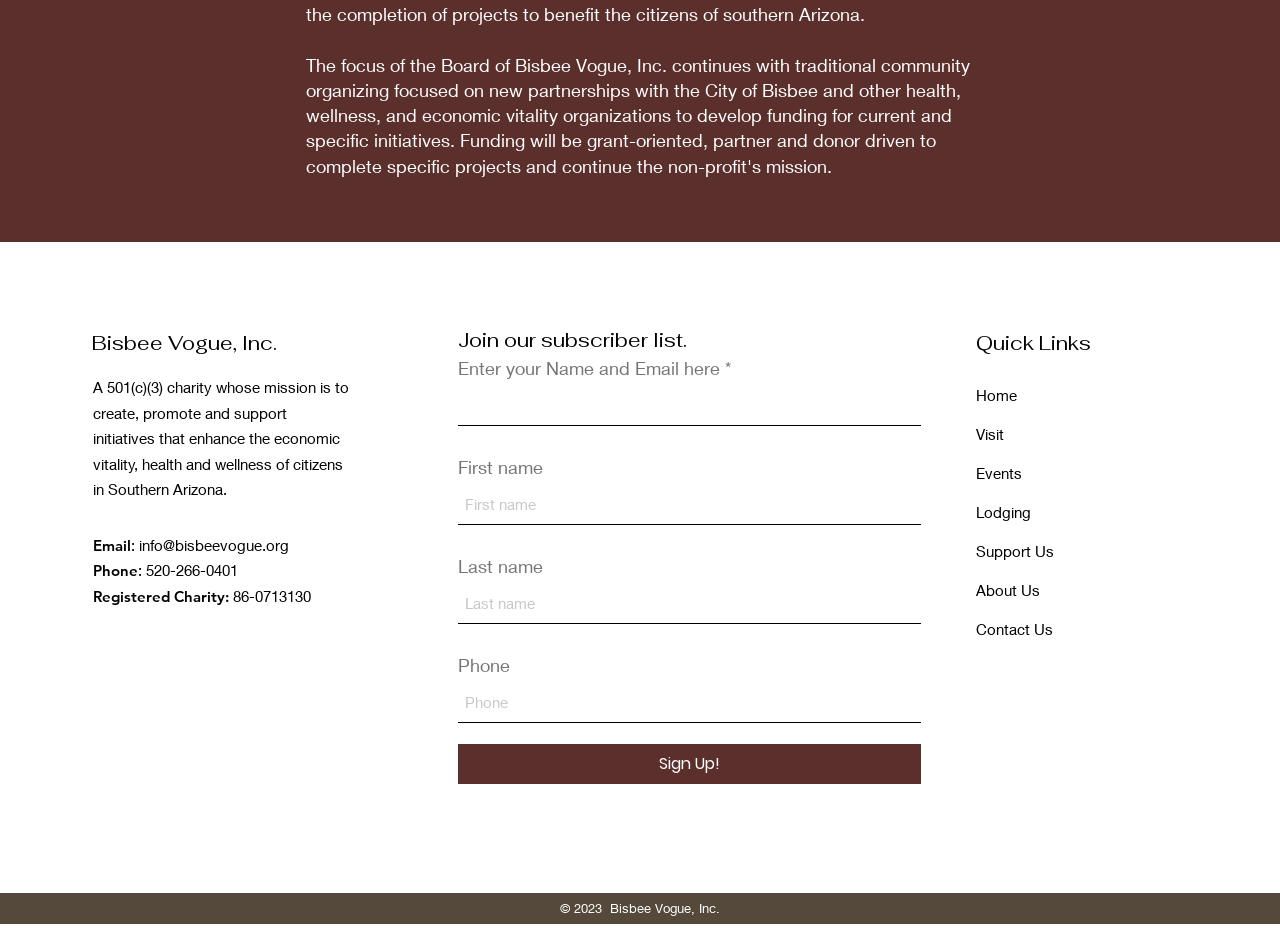Please provide a comprehensive answer to the question based on the screenshot: What is the name of the charity?

The name of the charity can be found in the top section of the webpage, where it is written as 'Bisbee Vogue, Inc.' in a static text element.